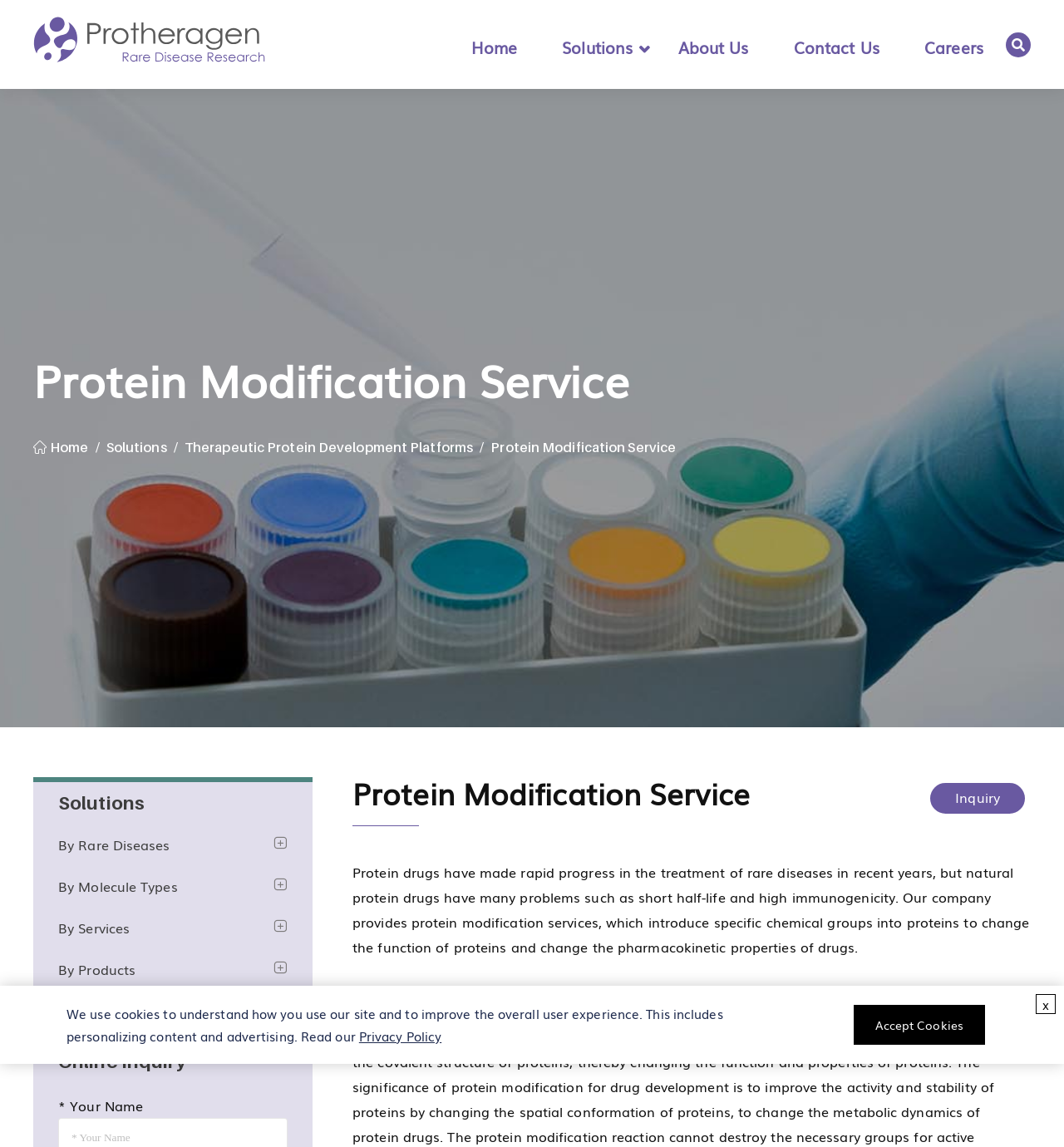Please reply to the following question with a single word or a short phrase:
What is the position of the 'Online Inquiry' button?

Bottom left